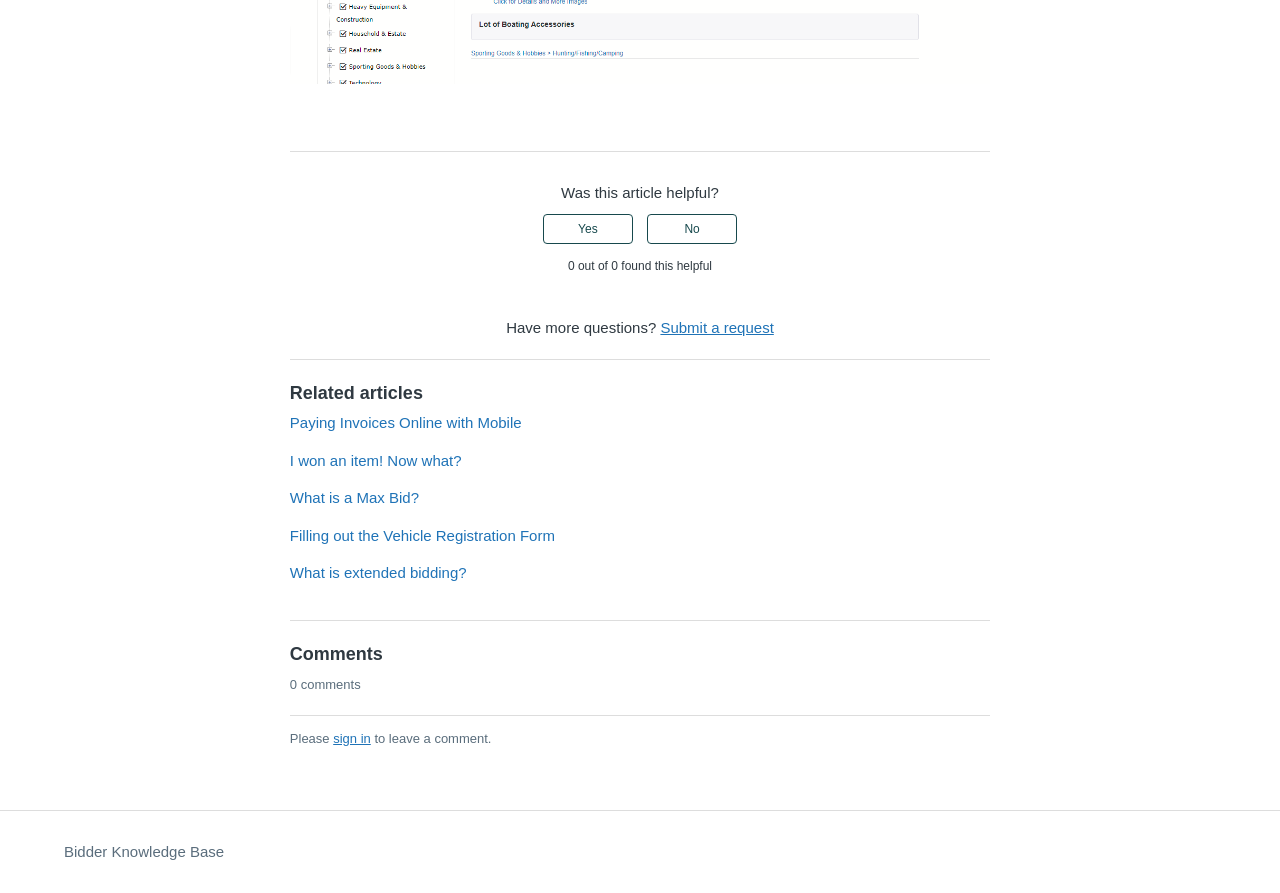Identify the bounding box coordinates of the region that should be clicked to execute the following instruction: "Go to Bidder Knowledge Base".

[0.05, 0.941, 0.175, 0.966]